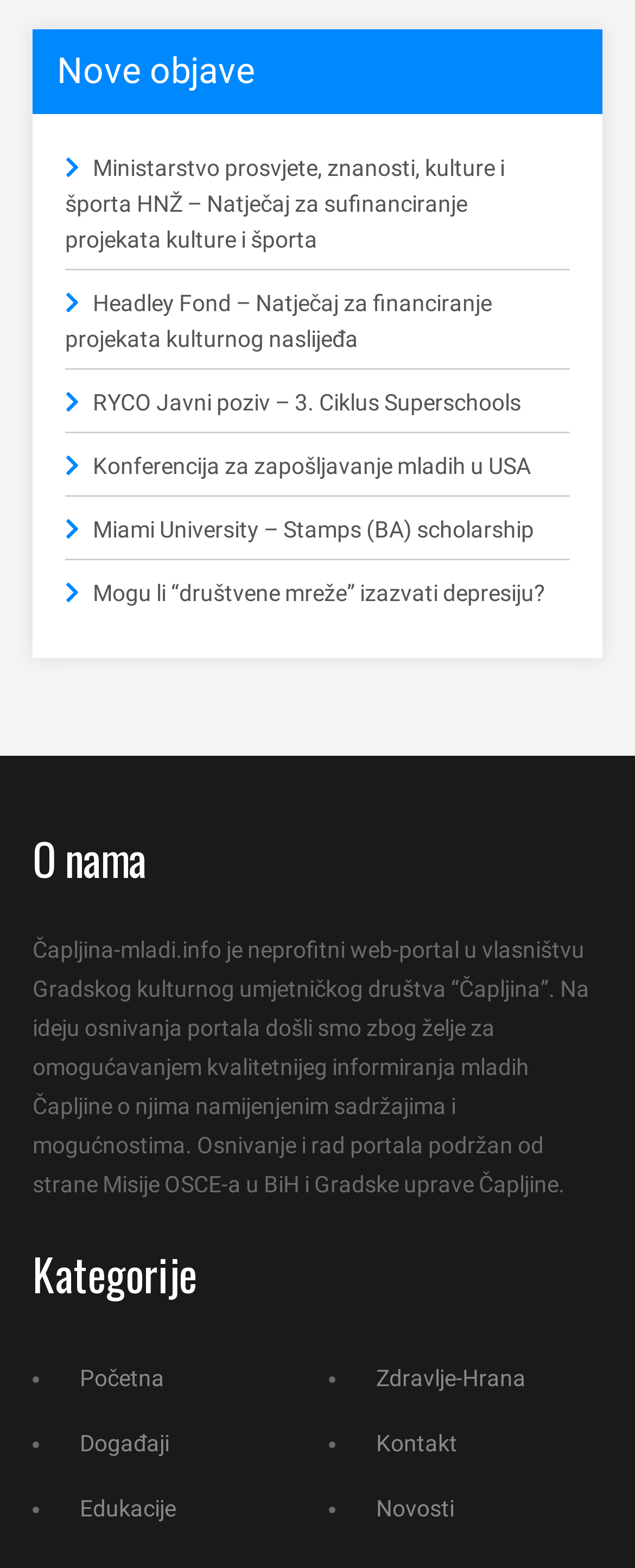Give a one-word or phrase response to the following question: What is the topic of the article 'Mogu li “društvene mreže” izazvati depresiju?'?

Social media and depression